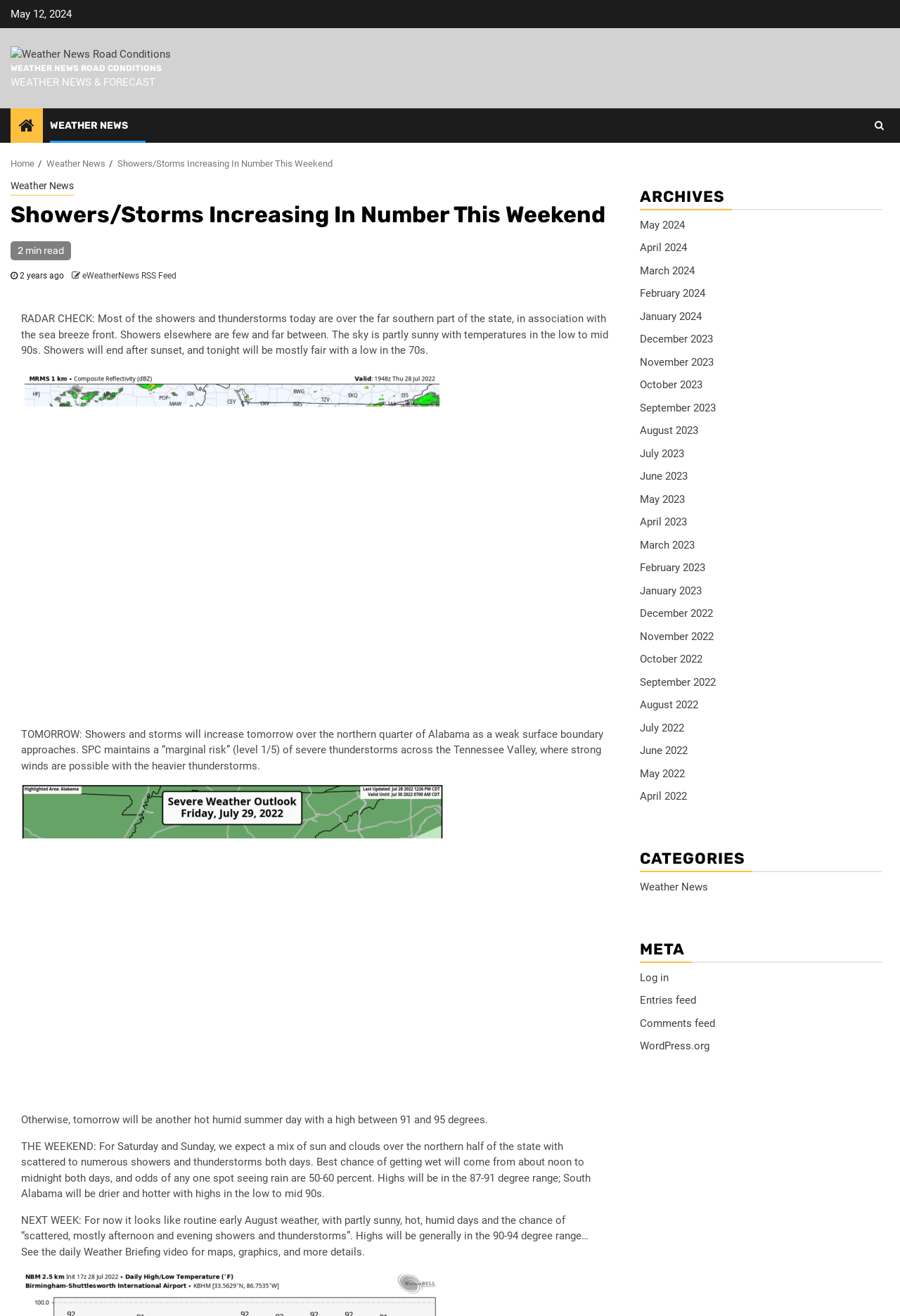Based on the provided description, "WordPress.org", find the bounding box of the corresponding UI element in the screenshot.

[0.711, 0.79, 0.788, 0.8]